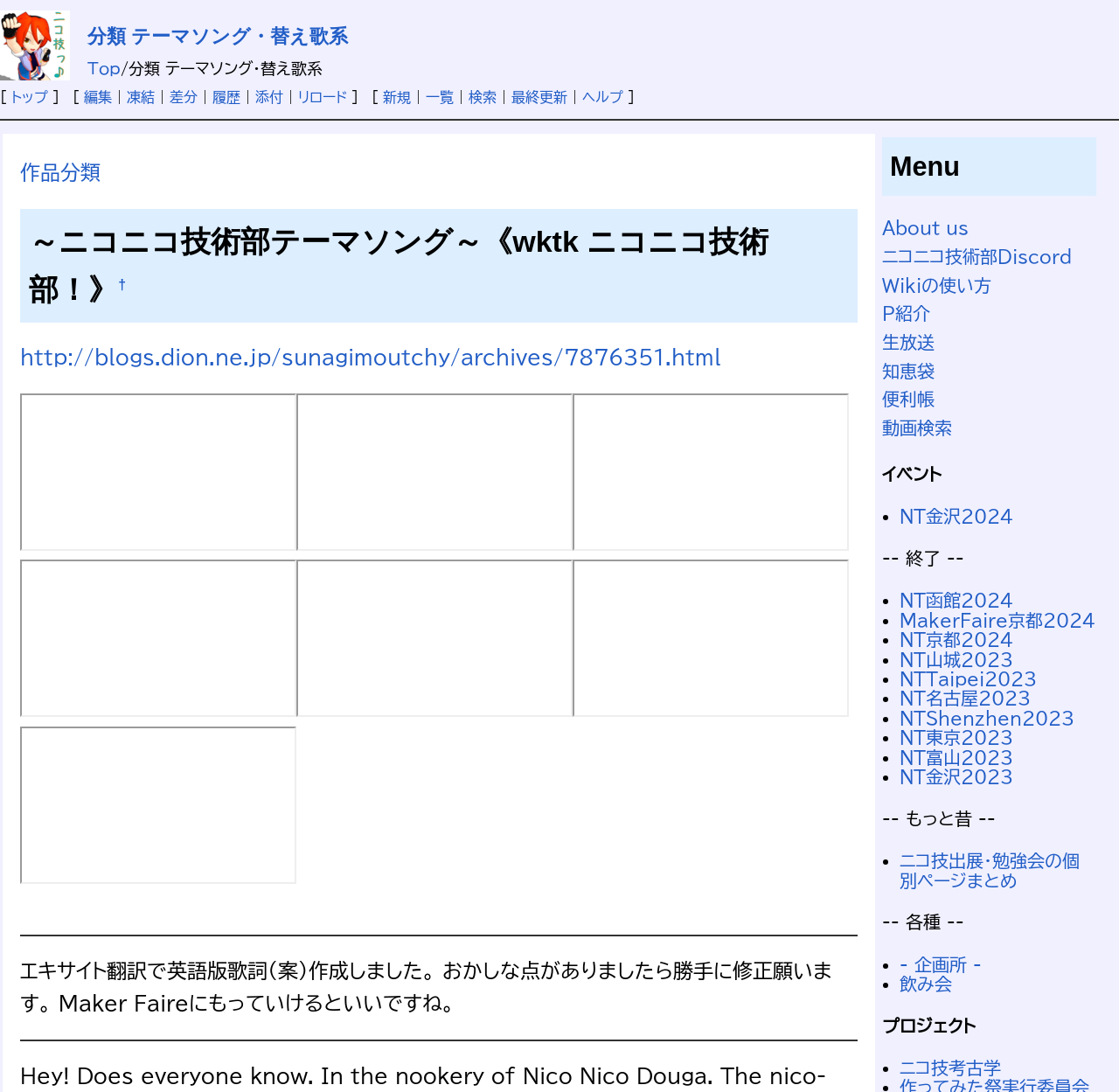Identify and provide the bounding box for the element described by: "About us".

[0.788, 0.2, 0.865, 0.216]